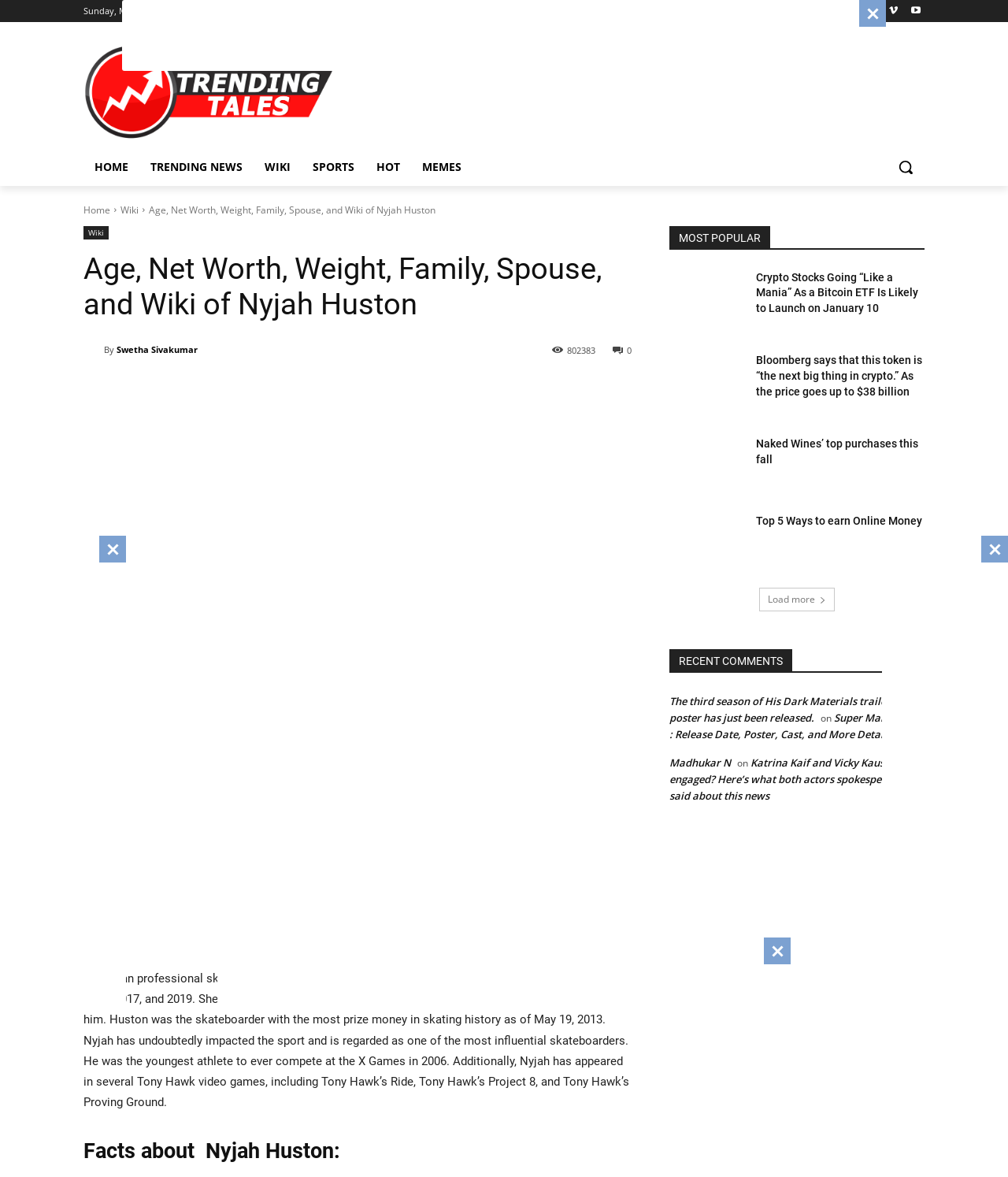Provide the bounding box coordinates of the section that needs to be clicked to accomplish the following instruction: "Click on the 'Sign in / Join' link."

[0.198, 0.0, 0.248, 0.019]